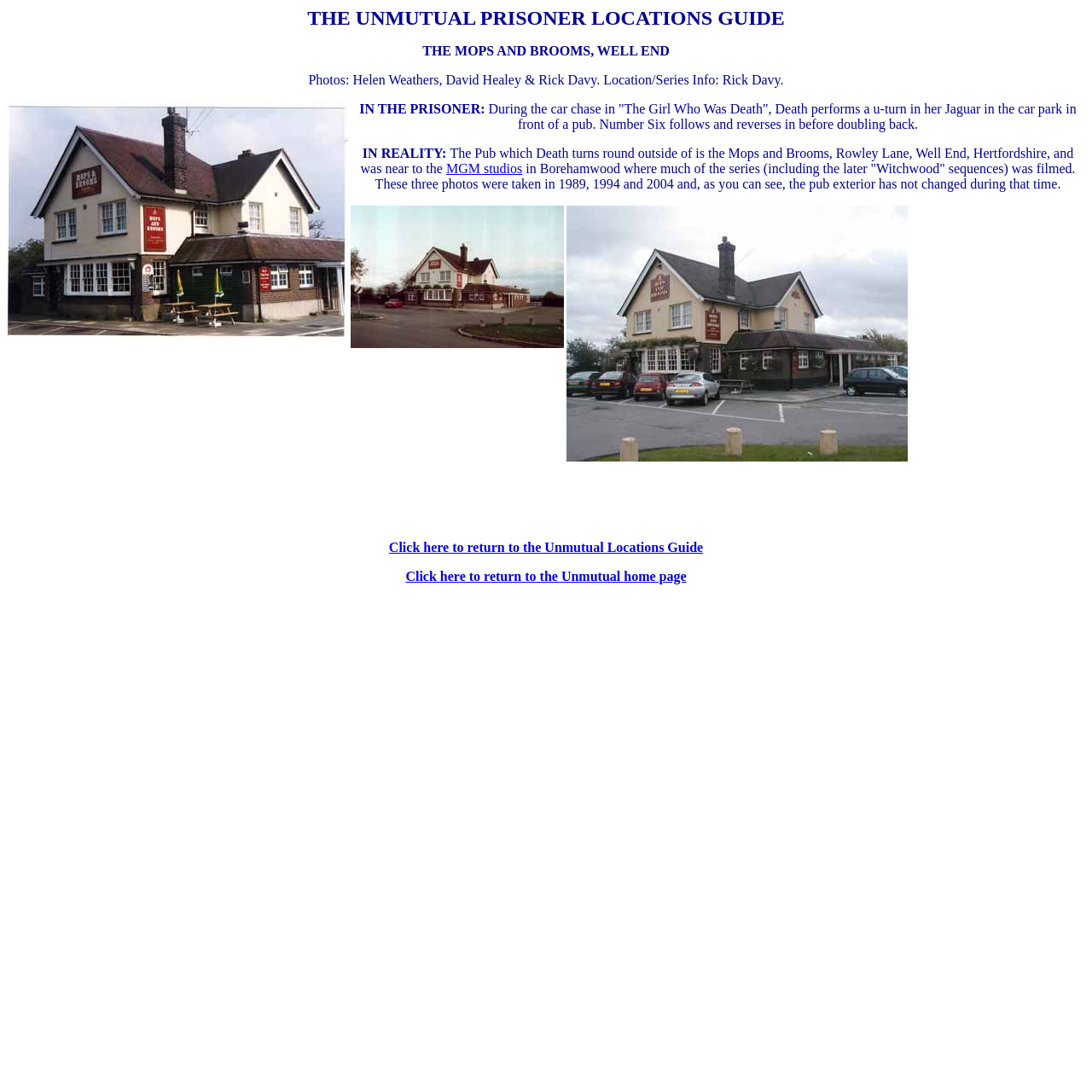What is the name of the location guide?
Please answer the question with as much detail and depth as you can.

The question is asking about the name of the location guide. From the webpage, we can see that the root element is 'Unmutual Prisoner Locations Guide (McGoohan/Portmeirion)'. Therefore, the answer is 'Unmutual Prisoner Locations Guide'.